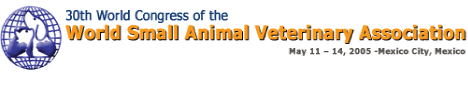What is the focus of the congress?
Craft a detailed and extensive response to the question.

The focus of the congress can be determined by examining the caption, which states that the congress is focused on veterinary care for small animals, symbolized by the images of a dog and a cat overlayed on a stylized globe.